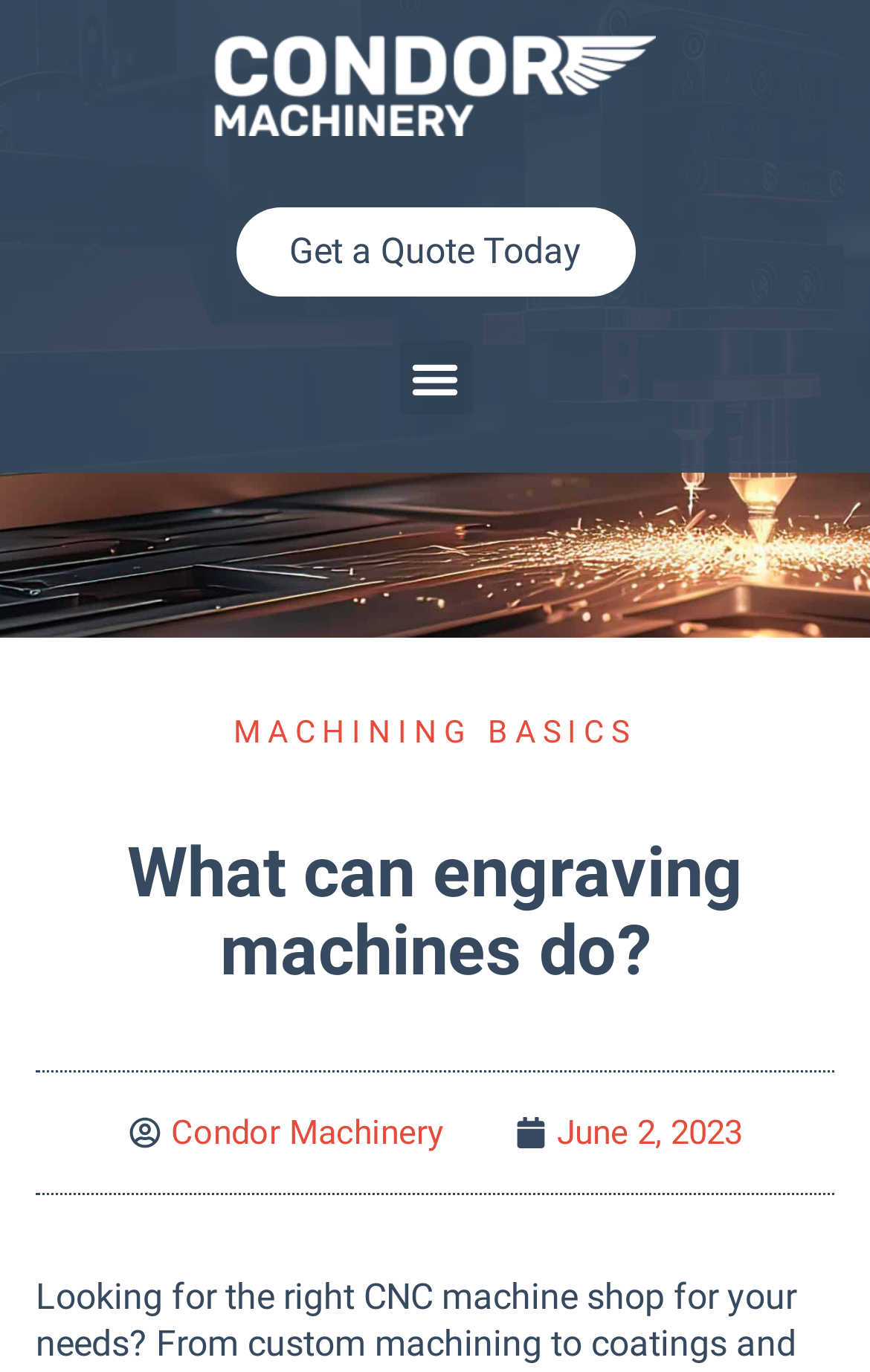What is the name of the company?
Look at the image and answer the question using a single word or phrase.

Condor Machinery